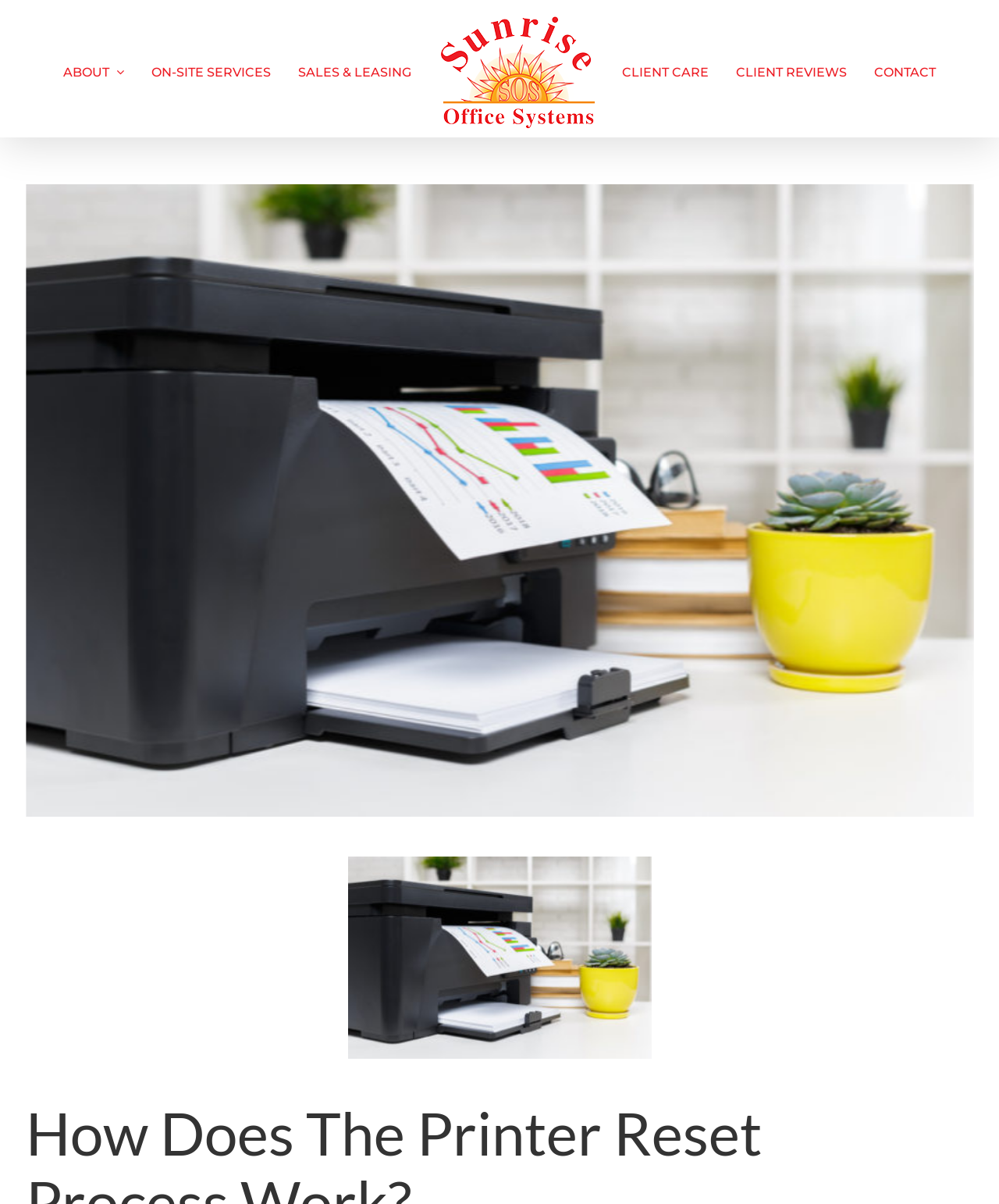Please locate the bounding box coordinates of the element that needs to be clicked to achieve the following instruction: "go to top of the page". The coordinates should be four float numbers between 0 and 1, i.e., [left, top, right, bottom].

[0.907, 0.782, 0.941, 0.811]